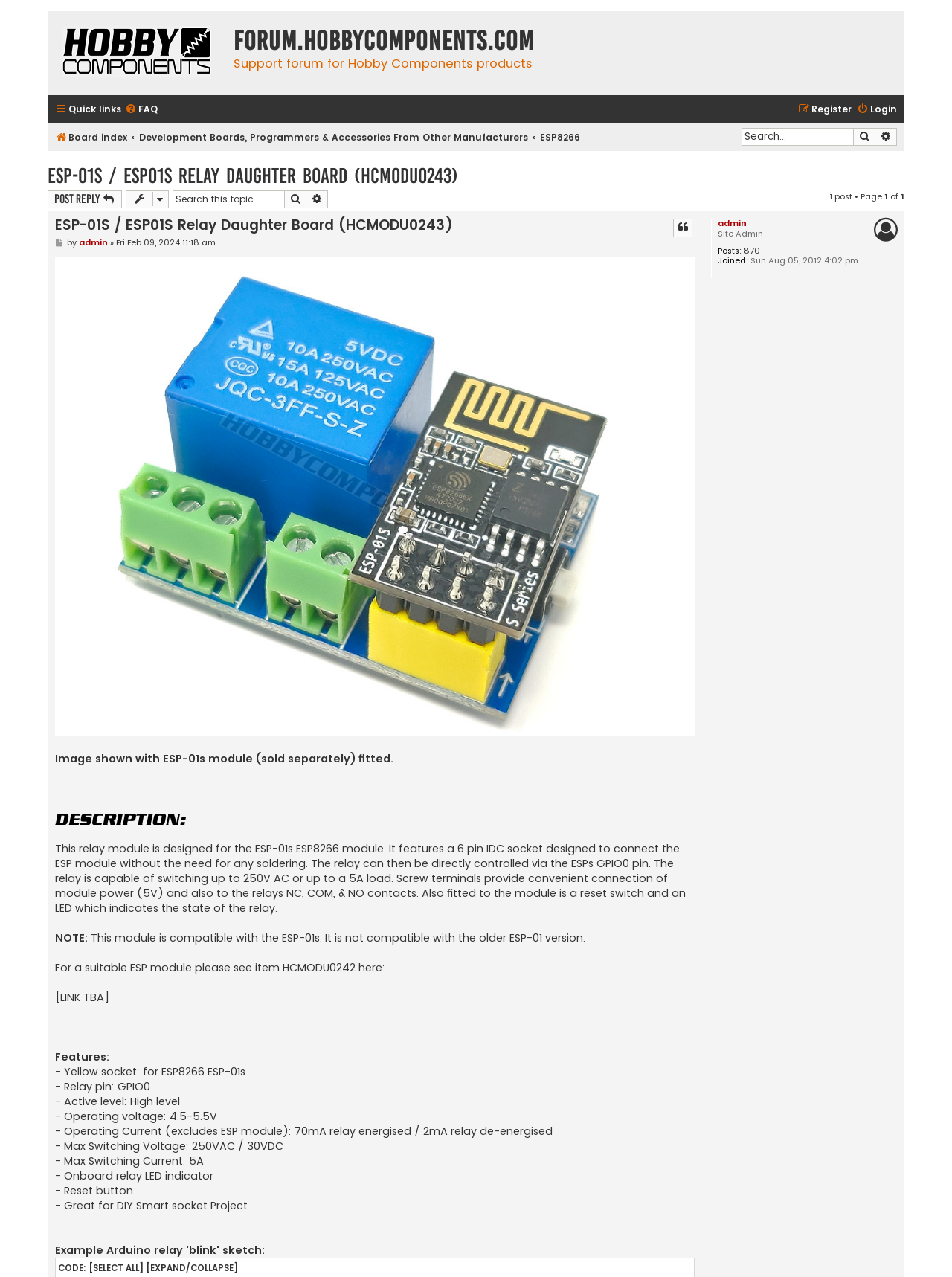Using the elements shown in the image, answer the question comprehensively: What is the type of socket used to connect the ESP module?

The type of socket used to connect the ESP module can be found in the description of the relay daughter board, which says 'It features a 6 pin IDC socket designed to connect the ESP module without the need for any soldering'.